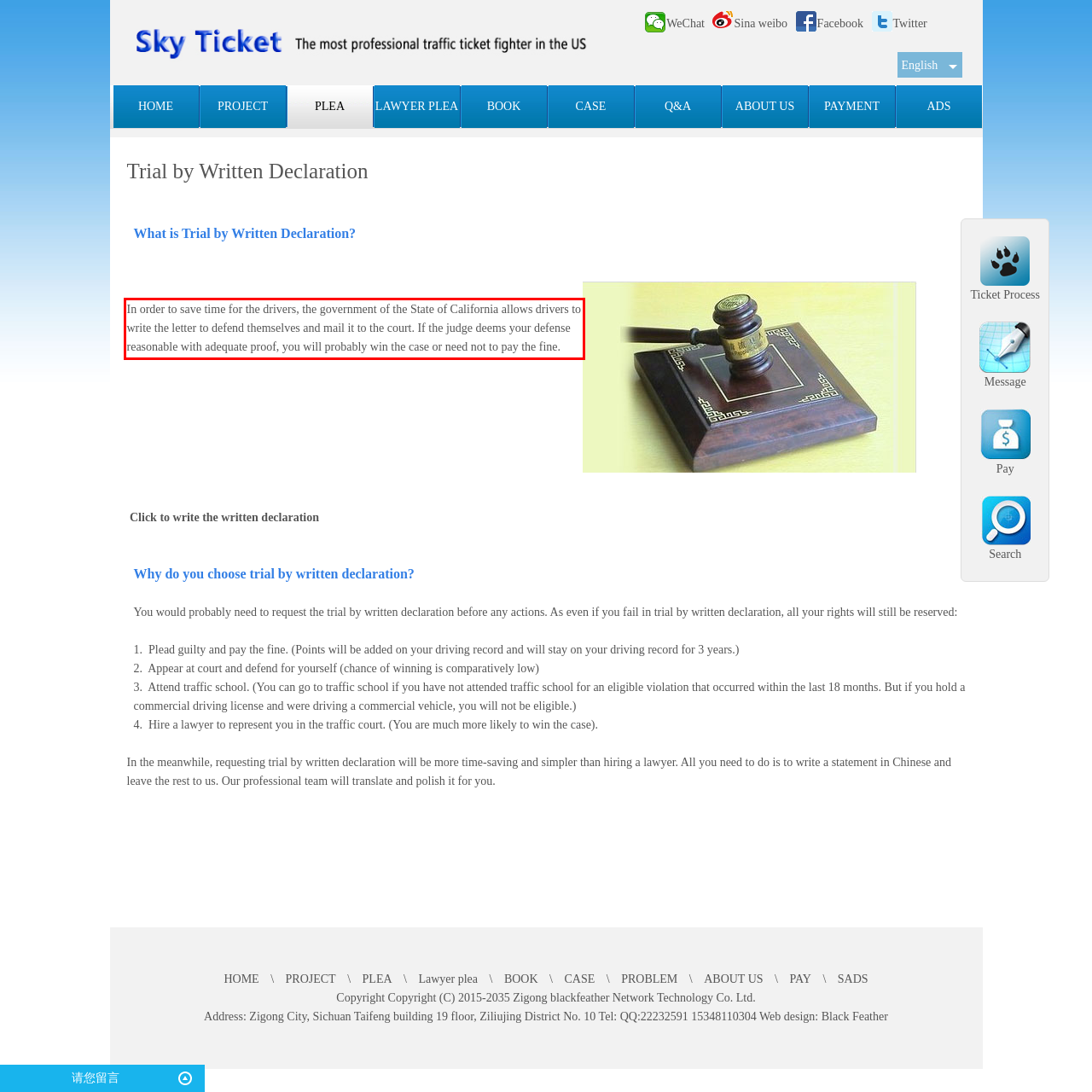Using the provided webpage screenshot, recognize the text content in the area marked by the red bounding box.

In order to save time for the drivers, the government of the State of California allows drivers to write the letter to defend themselves and mail it to the court. If the judge deems your defense reasonable with adequate proof, you will probably win the case or need not to pay the fine.